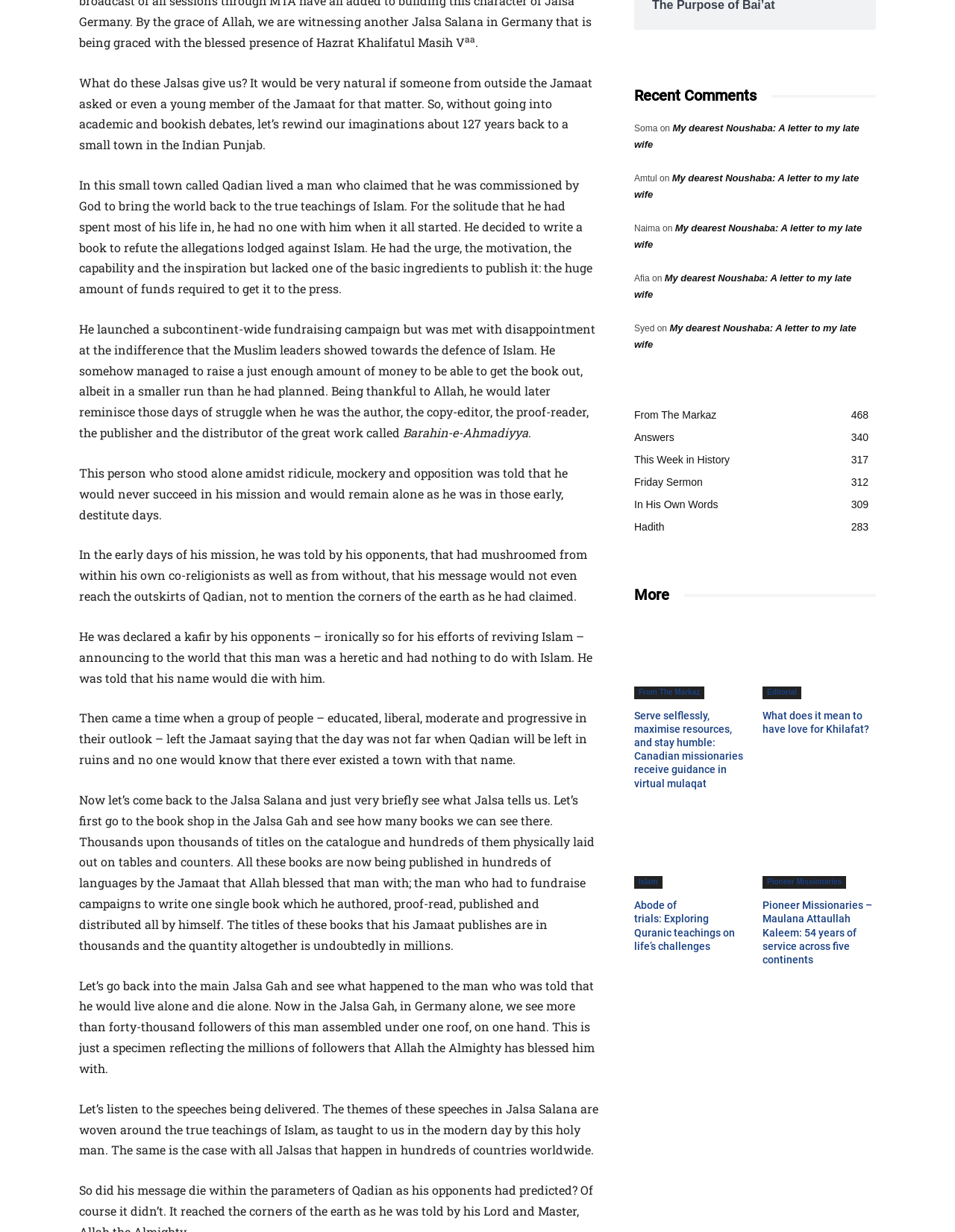Using the provided element description "From The Markaz", determine the bounding box coordinates of the UI element.

[0.664, 0.557, 0.738, 0.567]